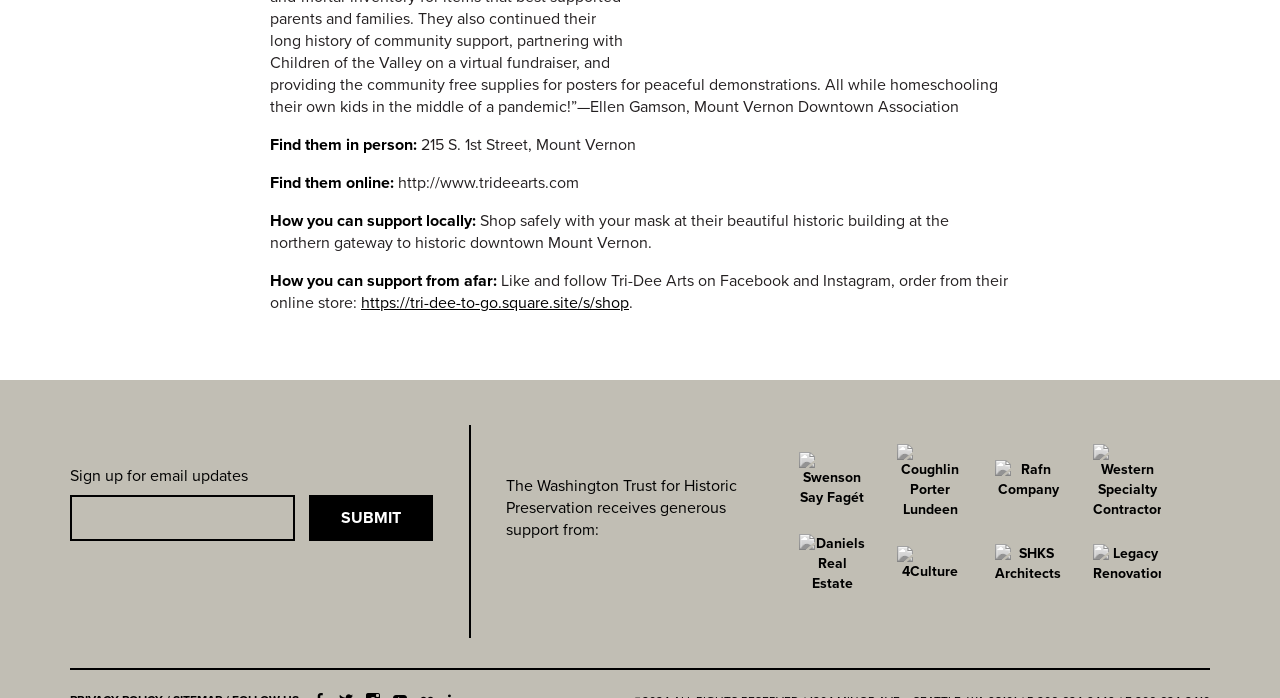Give a one-word or phrase response to the following question: Who are the supporters of The Washington Trust for Historic Preservation?

Several organizations